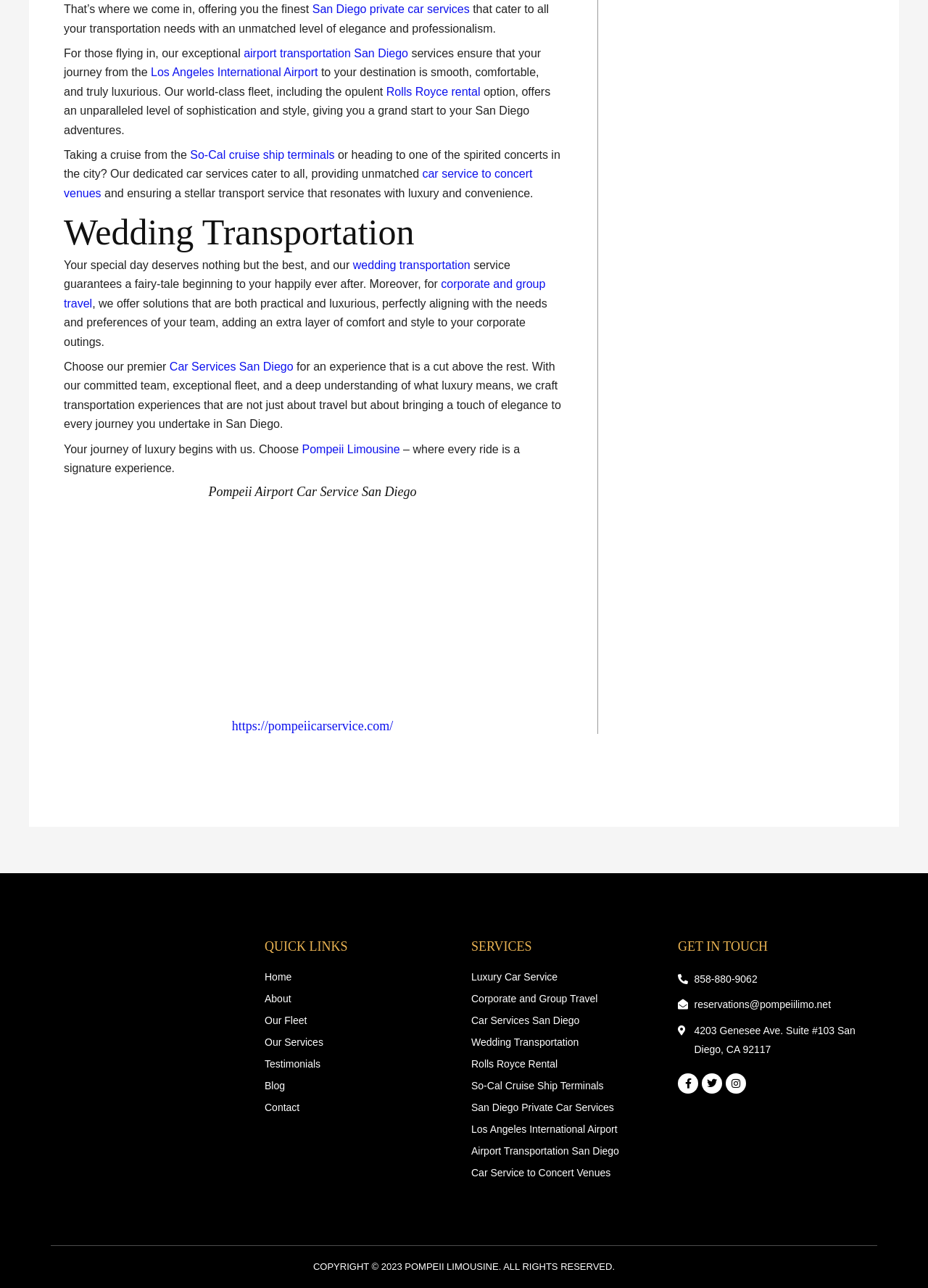Find the bounding box coordinates of the element you need to click on to perform this action: 'Explore 'Wedding Transportation''. The coordinates should be represented by four float values between 0 and 1, in the format [left, top, right, bottom].

[0.069, 0.162, 0.605, 0.199]